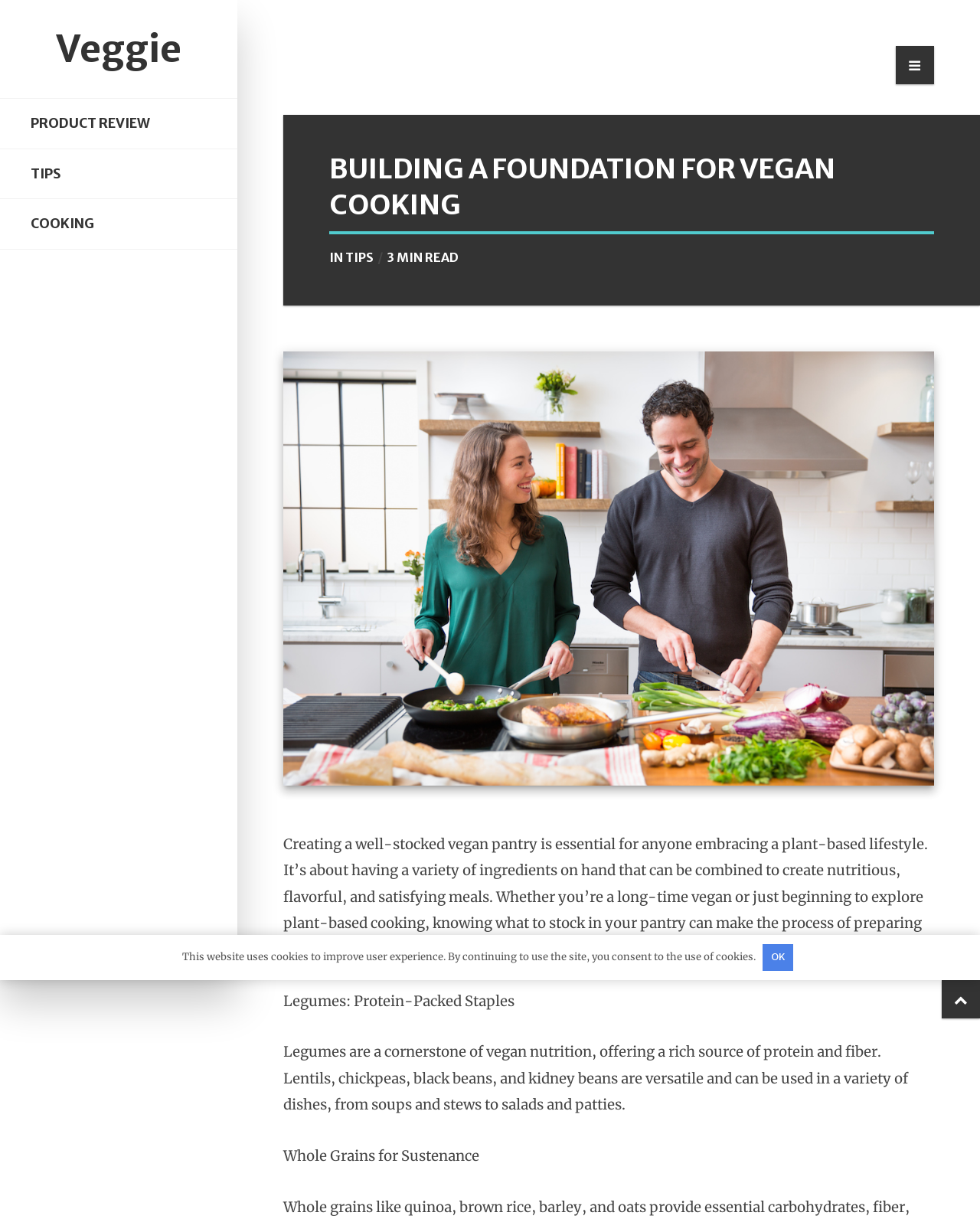Describe every aspect of the webpage in a detailed manner.

The webpage is about building a foundation for vegan cooking, with a focus on creating a well-stocked vegan pantry. At the top left, there is a link to "Veggie" and a series of links to "PRODUCT REVIEW", "TIPS", and "COOKING" below it. On the top right, there is a link with a icon. 

Below the links, there is a heading "BUILDING A FOUNDATION FOR VEGAN COOKING" followed by the text "IN" and a link to "TIPS". The text "3 MIN READ" is located to the right of the link. 

A large image titled "Building a Foundation for Vegan Cooking" takes up most of the top half of the page. Below the image, there is a paragraph of text that explains the importance of having a well-stocked vegan pantry. 

Further down, there are three sections of text. The first section is titled "Legumes: Protein-Packed Staples" and discusses the importance of legumes in vegan nutrition. The second section provides more information about legumes, including their versatility and nutritional value. The third section is titled "Whole Grains for Sustenance". 

At the bottom right of the page, there is a link with an icon. A cookie consent message is located near the bottom of the page, with an "OK" button to the right of the message.